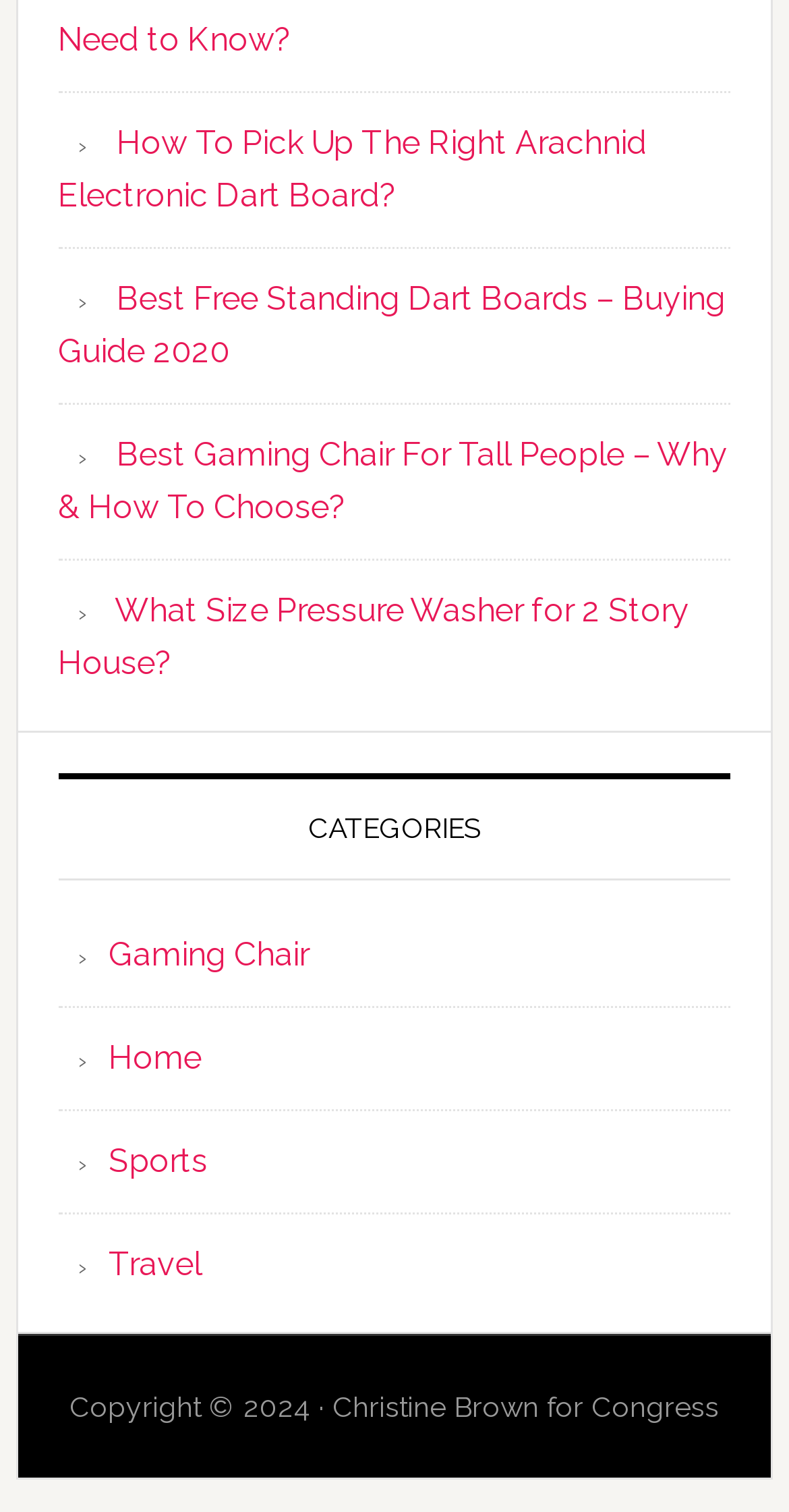Refer to the image and provide an in-depth answer to the question:
Is this website focused on a specific topic?

The links and categories on the webpage cover a range of topics, including gaming chairs, dart boards, pressure washers, and travel. This suggests that the website is not focused on a specific topic, but rather provides information and guides on various subjects.